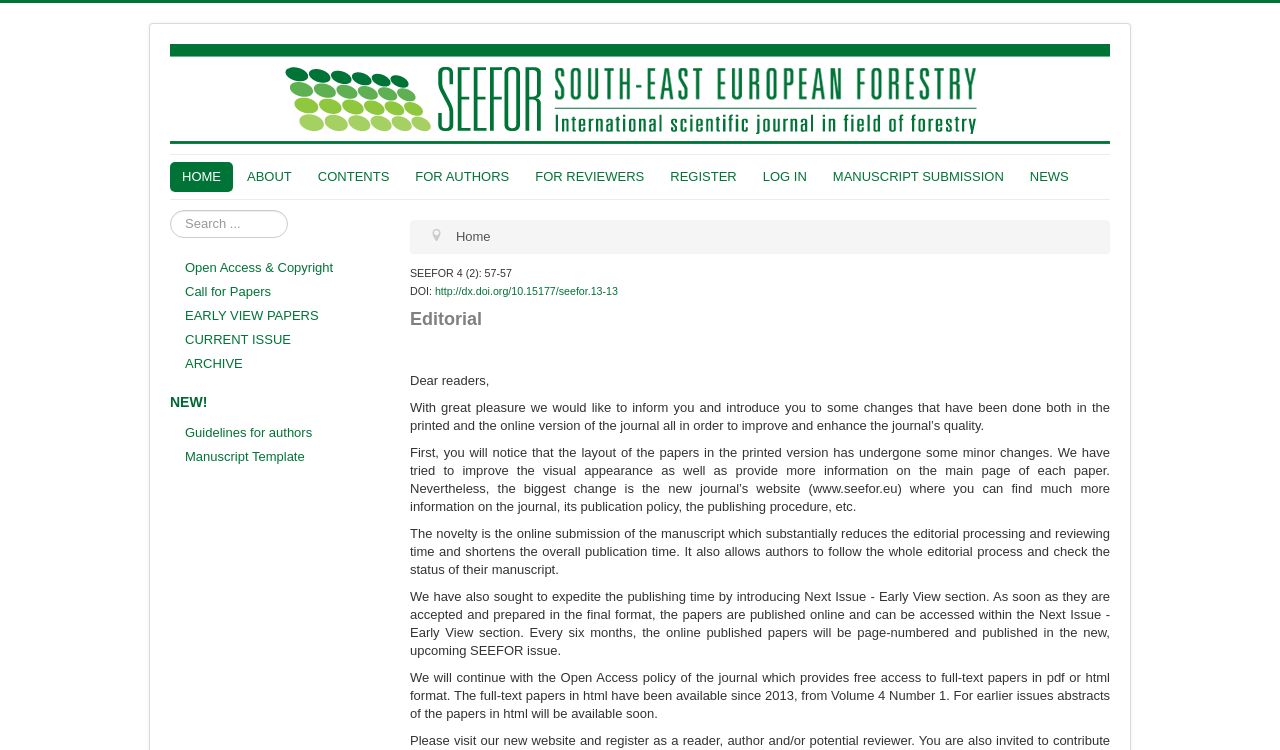From the webpage screenshot, predict the bounding box of the UI element that matches this description: "FOR REVIEWERS".

[0.409, 0.216, 0.513, 0.256]